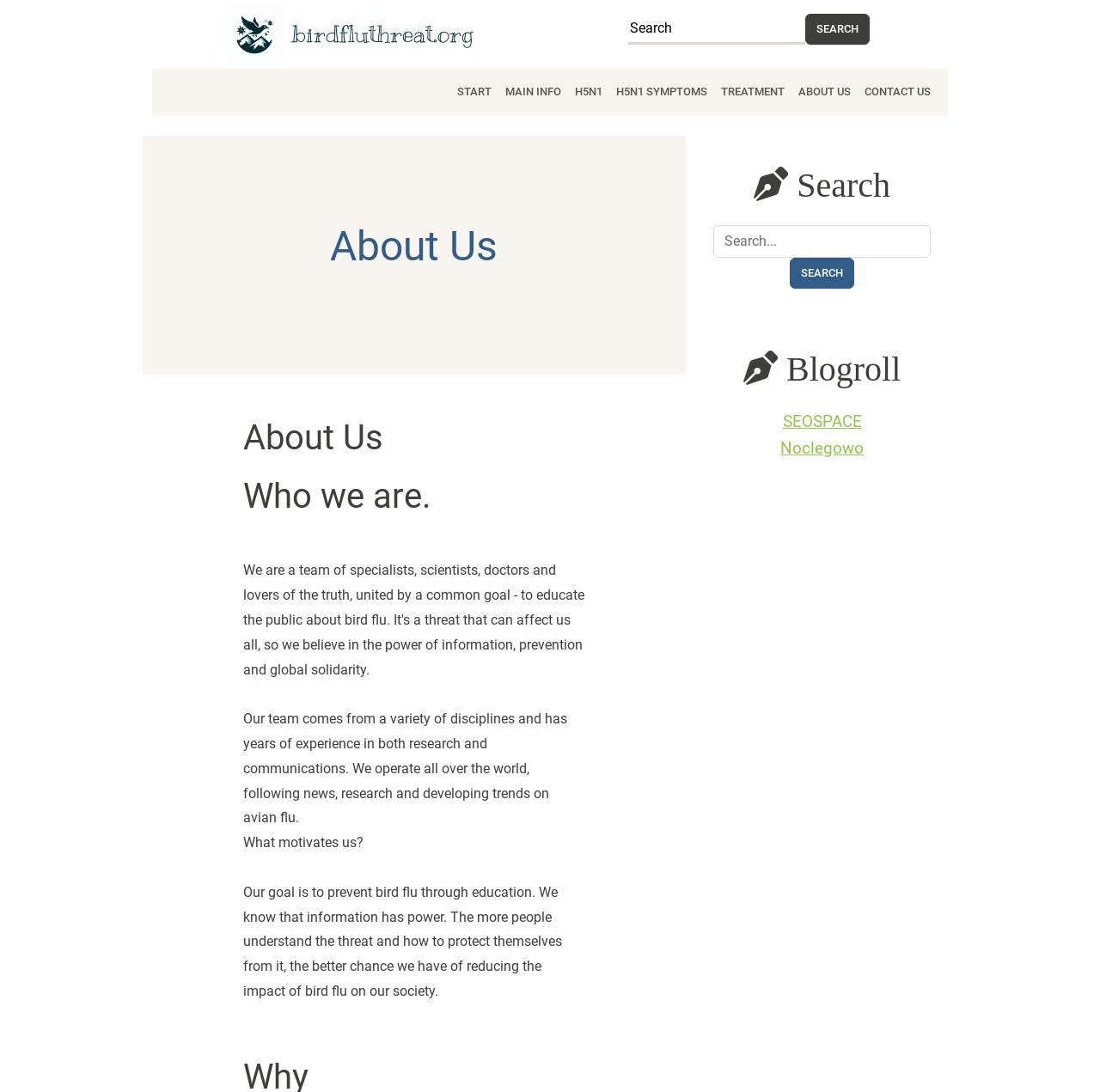Reply to the question with a single word or phrase:
What is the function of the 'SEARCH' button?

To search the website